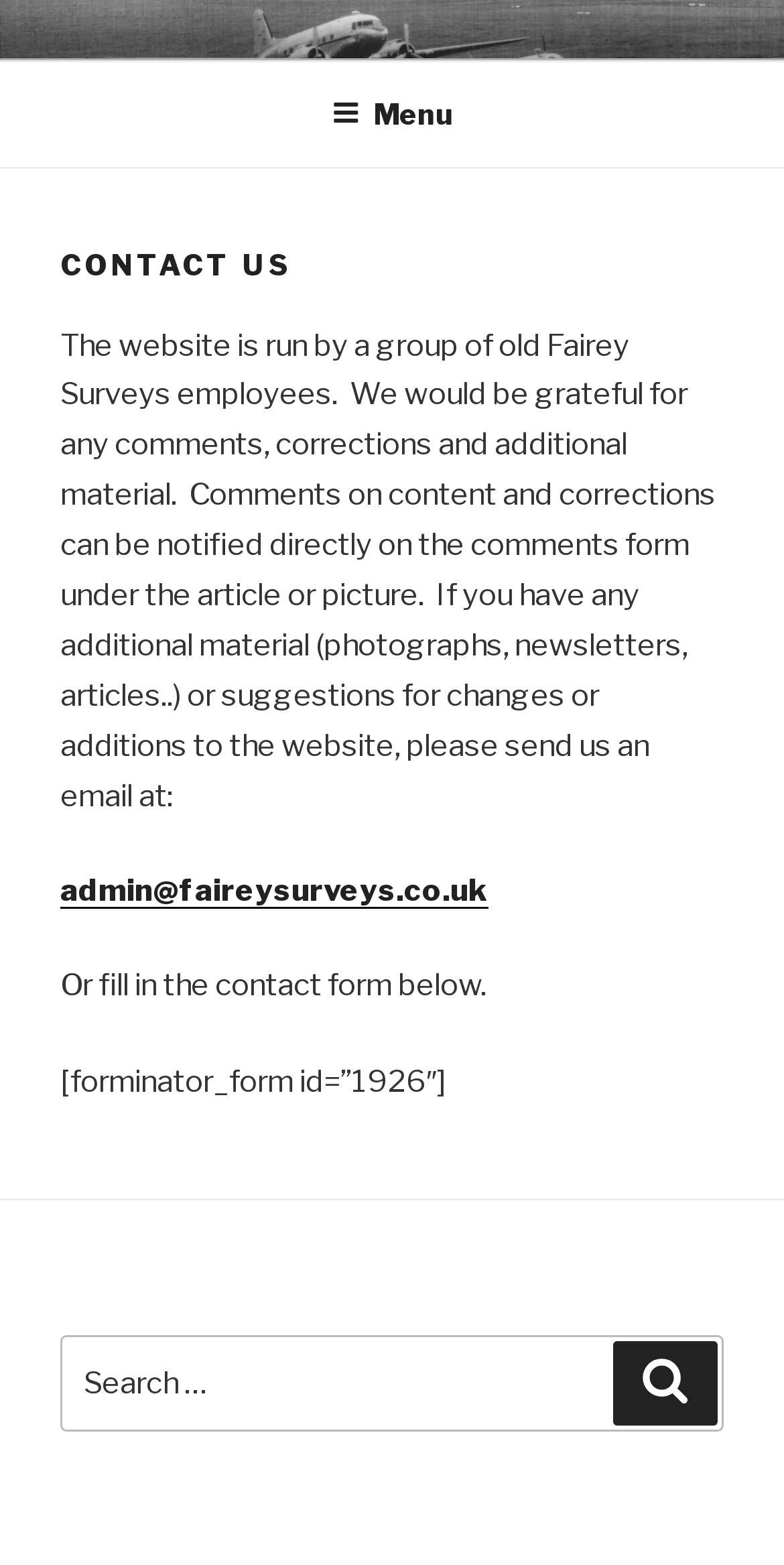Determine the bounding box coordinates for the UI element matching this description: "Search".

[0.782, 0.857, 0.915, 0.911]